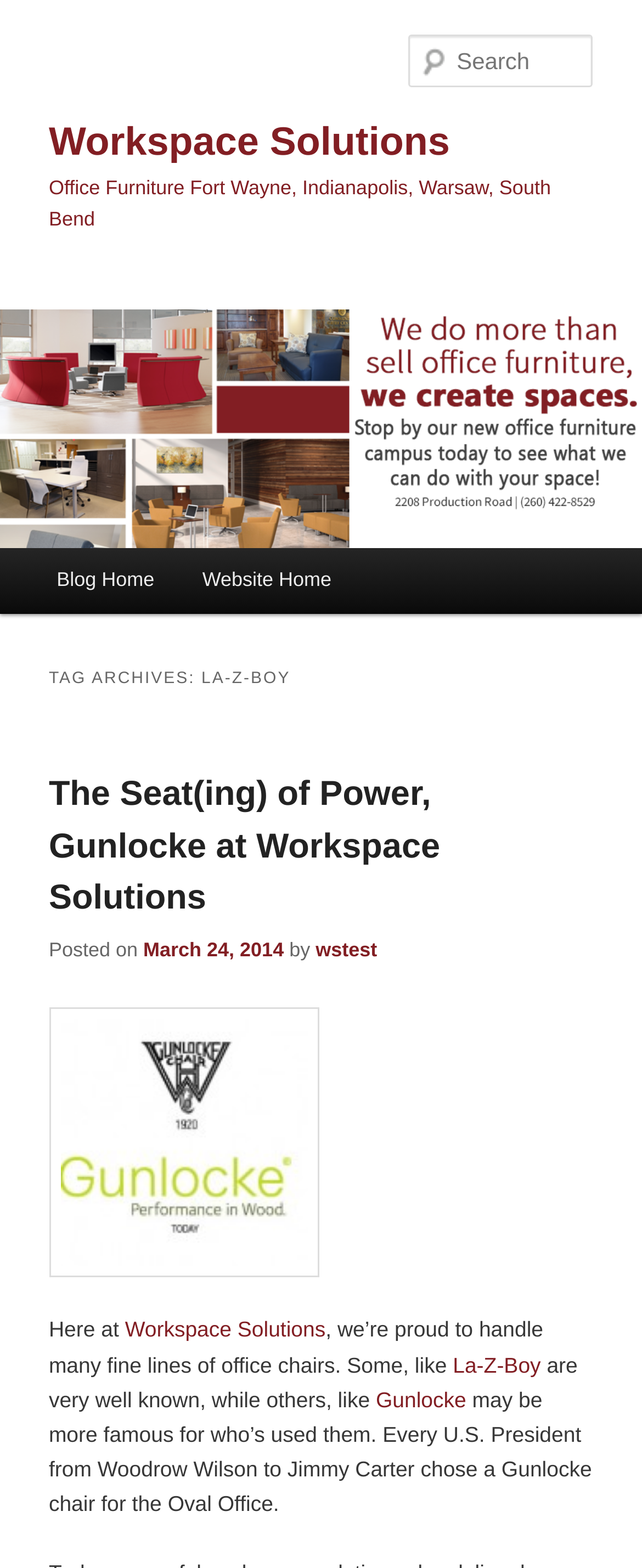Indicate the bounding box coordinates of the element that must be clicked to execute the instruction: "Learn more about La-Z-Boy". The coordinates should be given as four float numbers between 0 and 1, i.e., [left, top, right, bottom].

[0.705, 0.862, 0.842, 0.878]